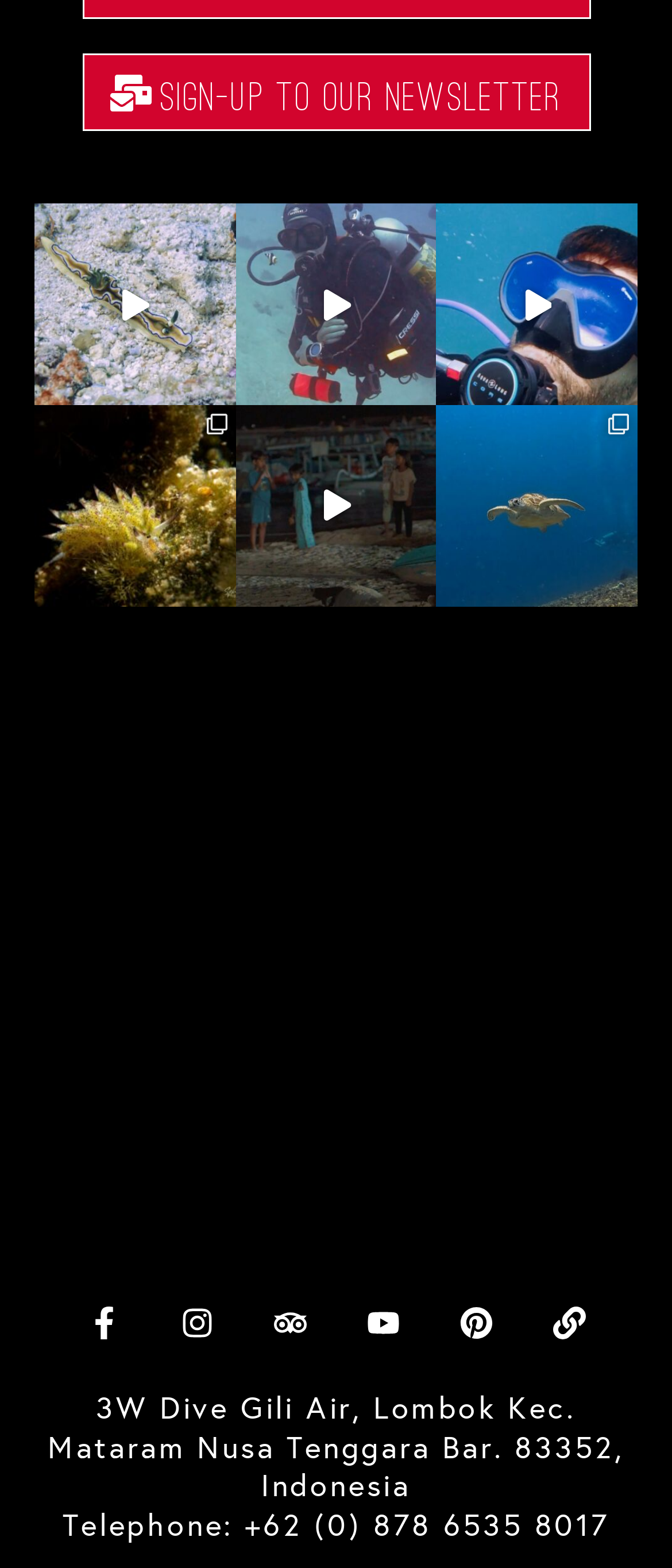Please examine the image and provide a detailed answer to the question: What is the location of 3W Dive?

I found the location of 3W Dive in the static text element at the bottom of the webpage, which states '3W Dive Gili Air, Lombok Kec. Mataram Nusa Tenggara Bar. 83352, Indonesia'.